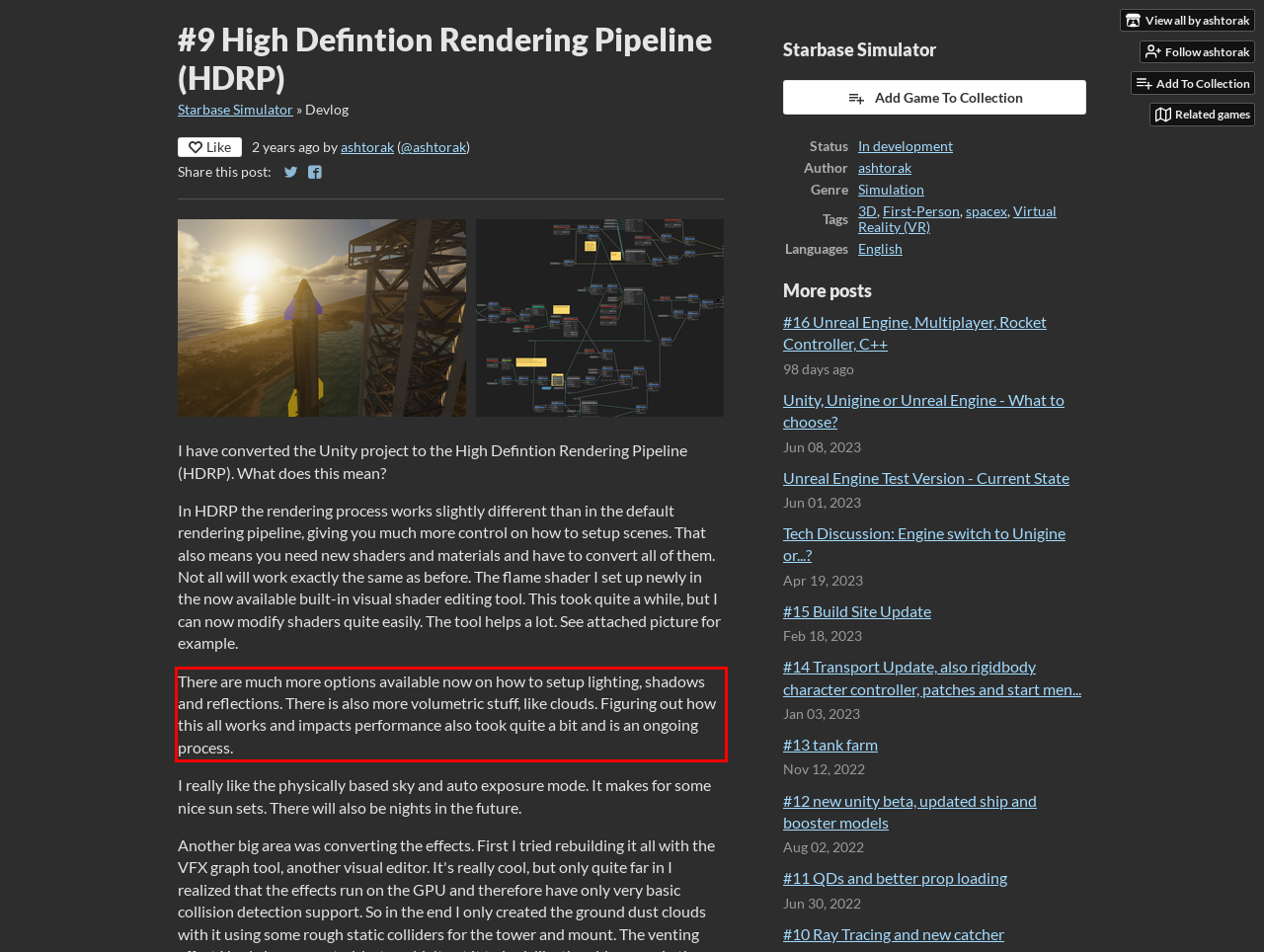Your task is to recognize and extract the text content from the UI element enclosed in the red bounding box on the webpage screenshot.

There are much more options available now on how to setup lighting, shadows and reflections. There is also more volumetric stuff, like clouds. Figuring out how this all works and impacts performance also took quite a bit and is an ongoing process.